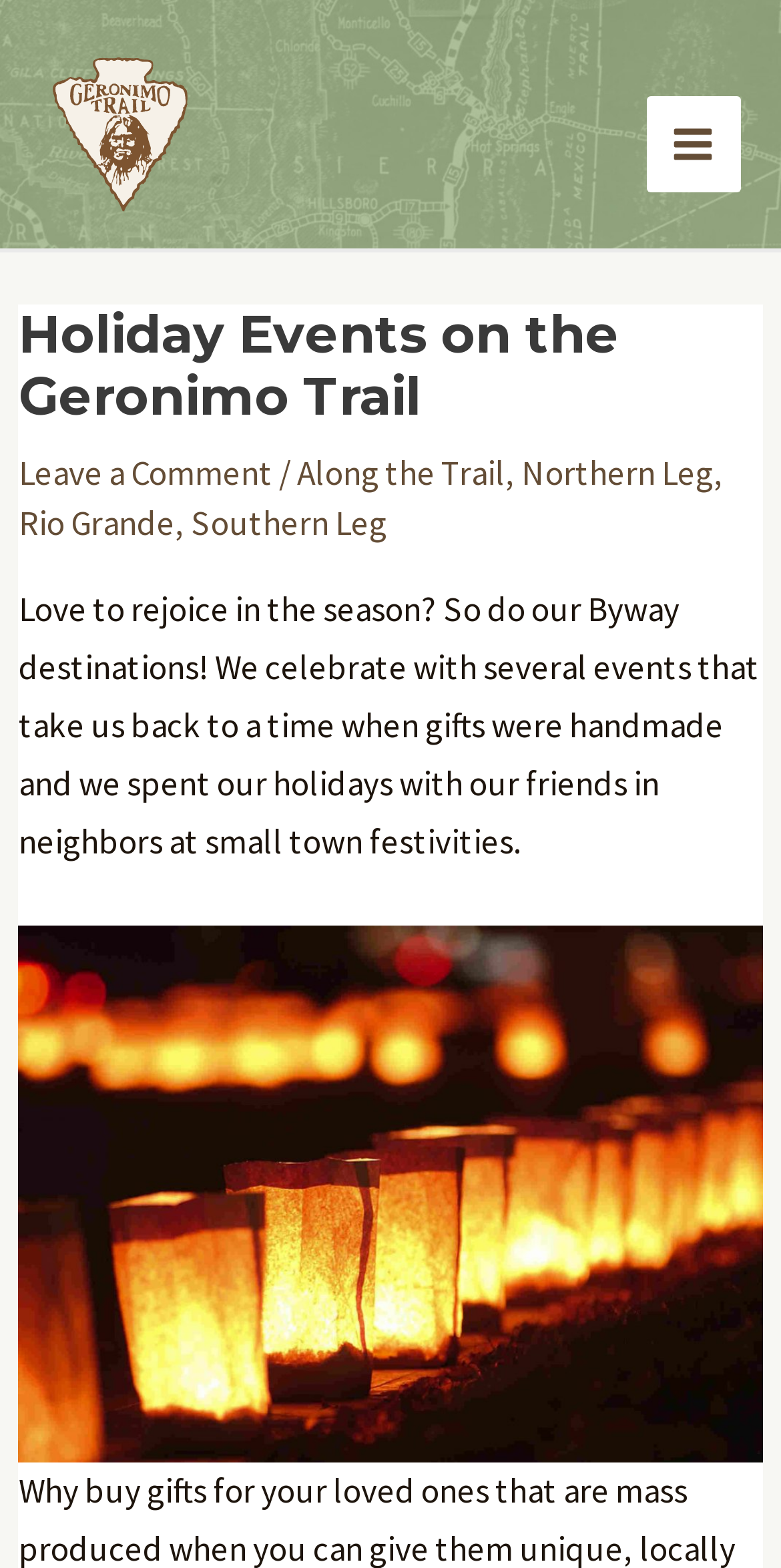Specify the bounding box coordinates of the region I need to click to perform the following instruction: "View the luminarias at Elephant Butte Lake State Park image". The coordinates must be four float numbers in the range of 0 to 1, i.e., [left, top, right, bottom].

[0.024, 0.59, 0.976, 0.933]